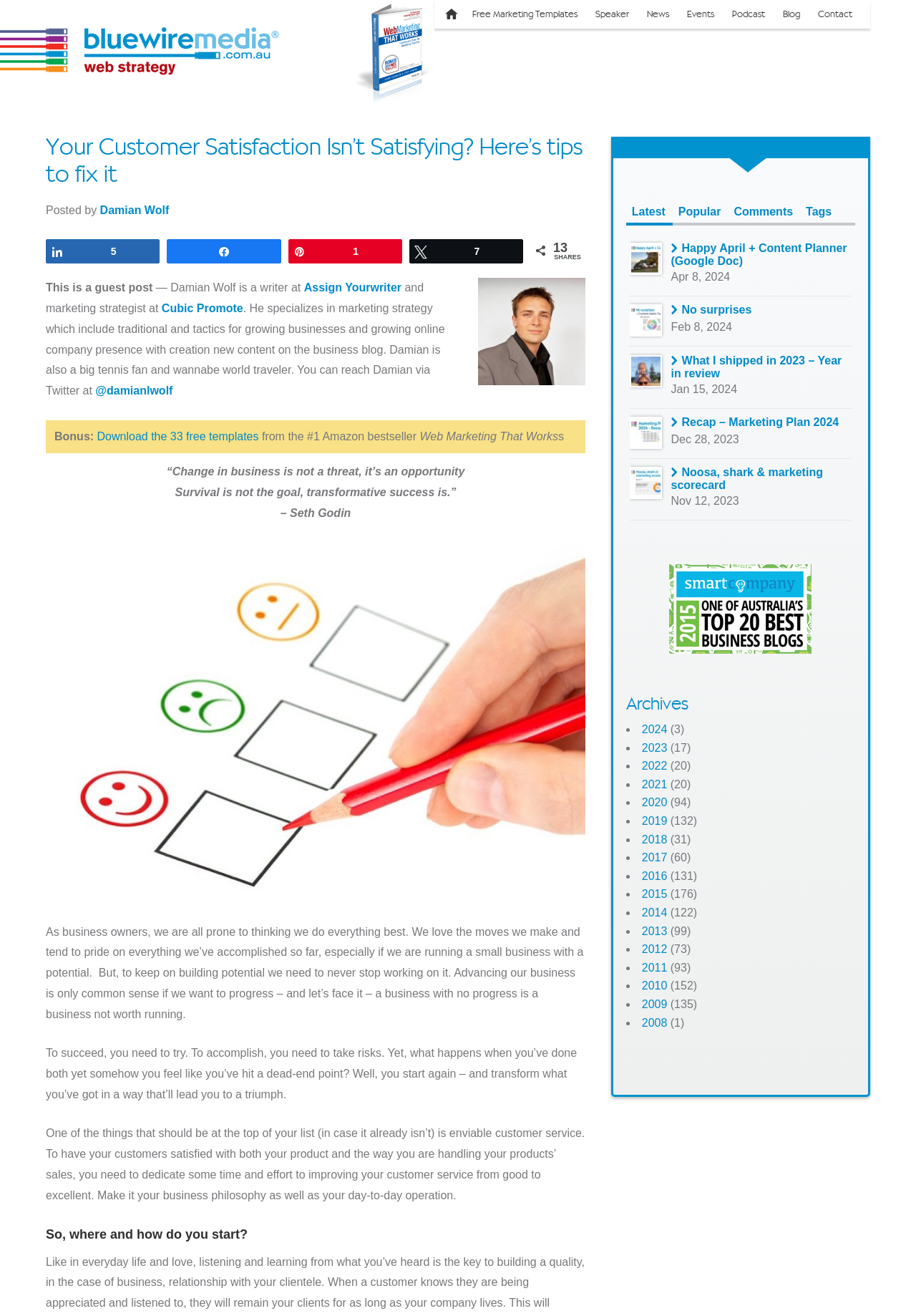What is the name of the company mentioned in the post?
Look at the image and respond with a single word or a short phrase.

Cubic Promote